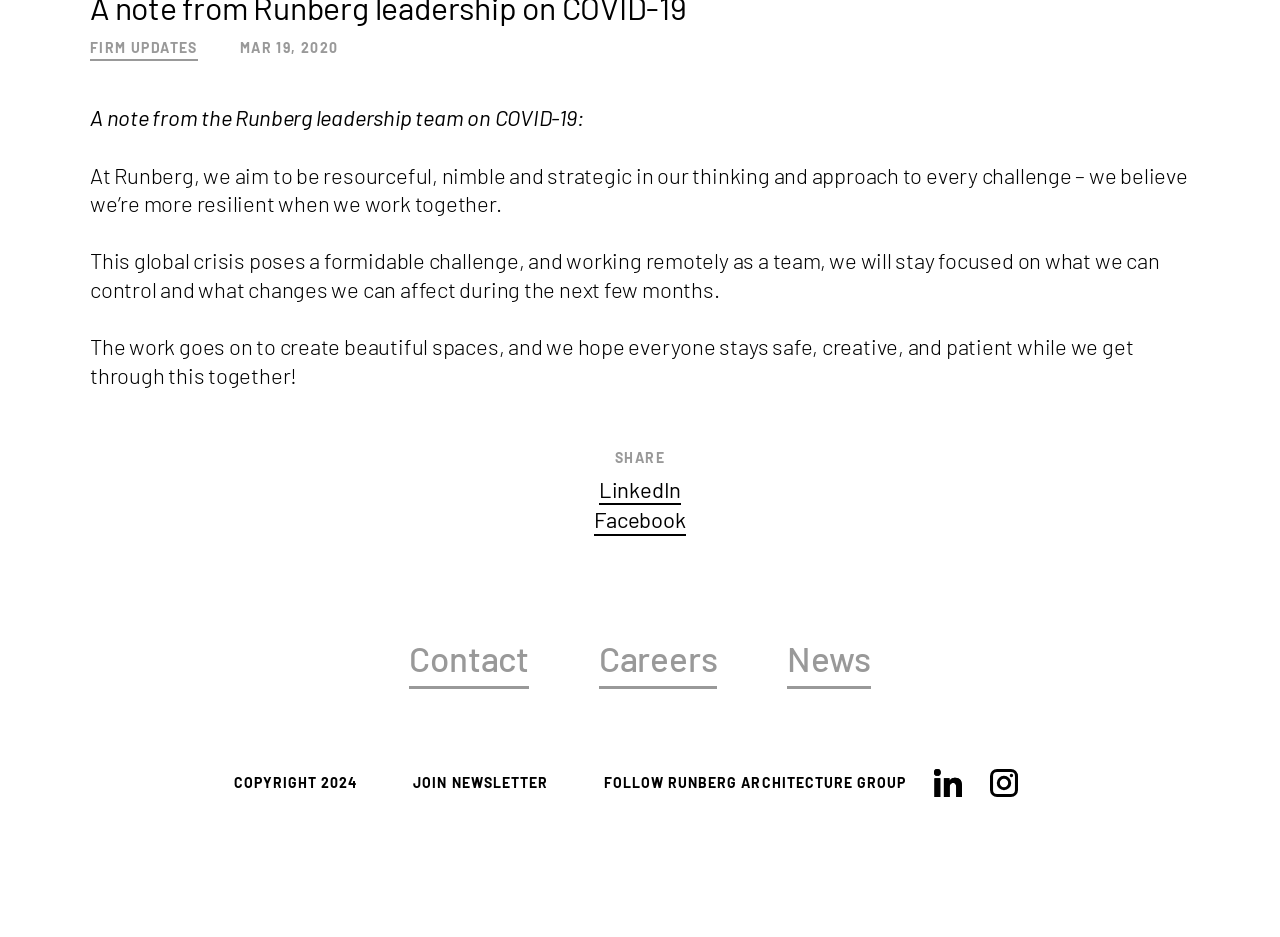Given the webpage screenshot, identify the bounding box of the UI element that matches this description: "Join Newsletter".

[0.323, 0.826, 0.428, 0.844]